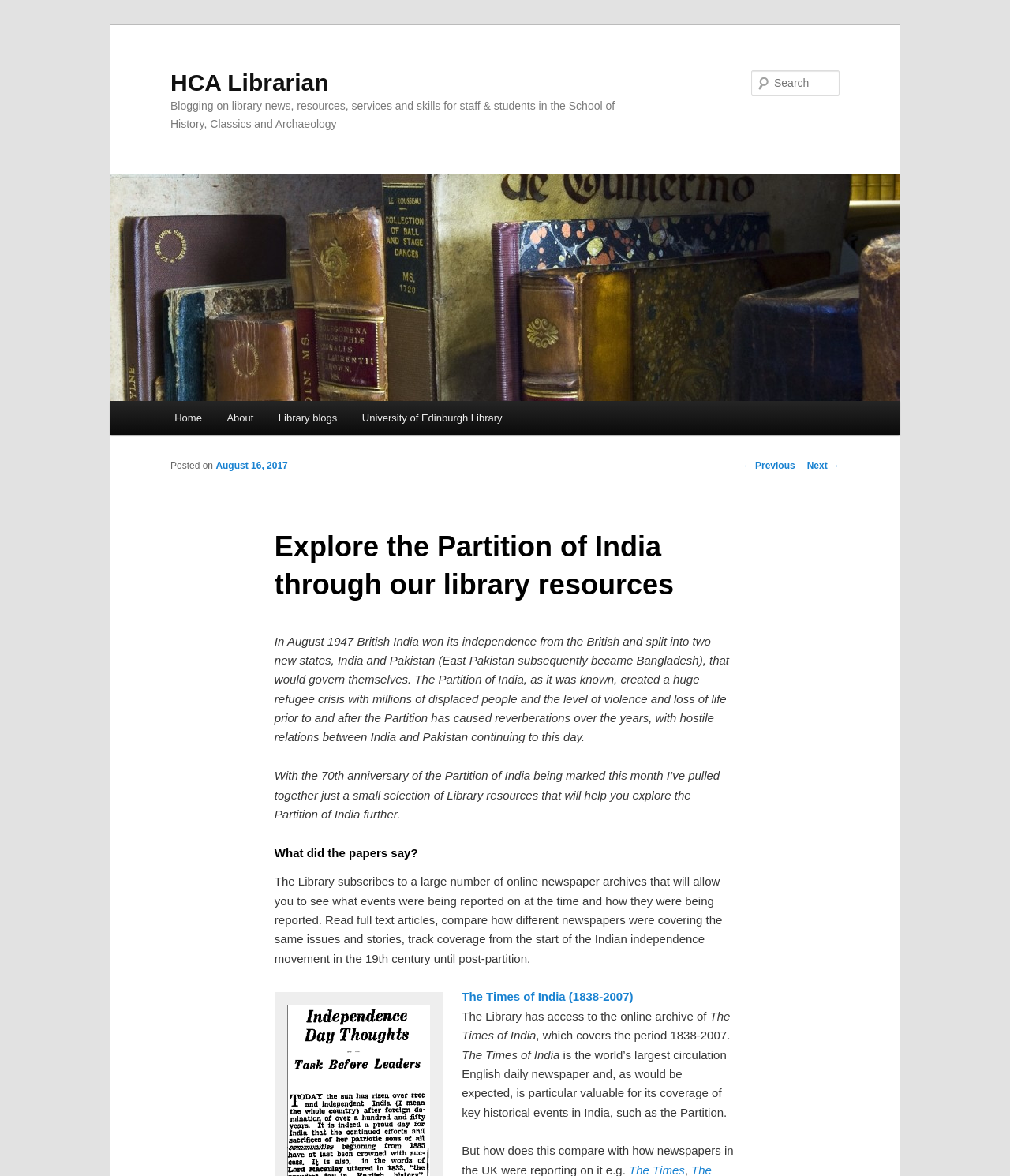Please identify the bounding box coordinates of the region to click in order to complete the task: "visit the Travel page". The coordinates must be four float numbers between 0 and 1, specified as [left, top, right, bottom].

None